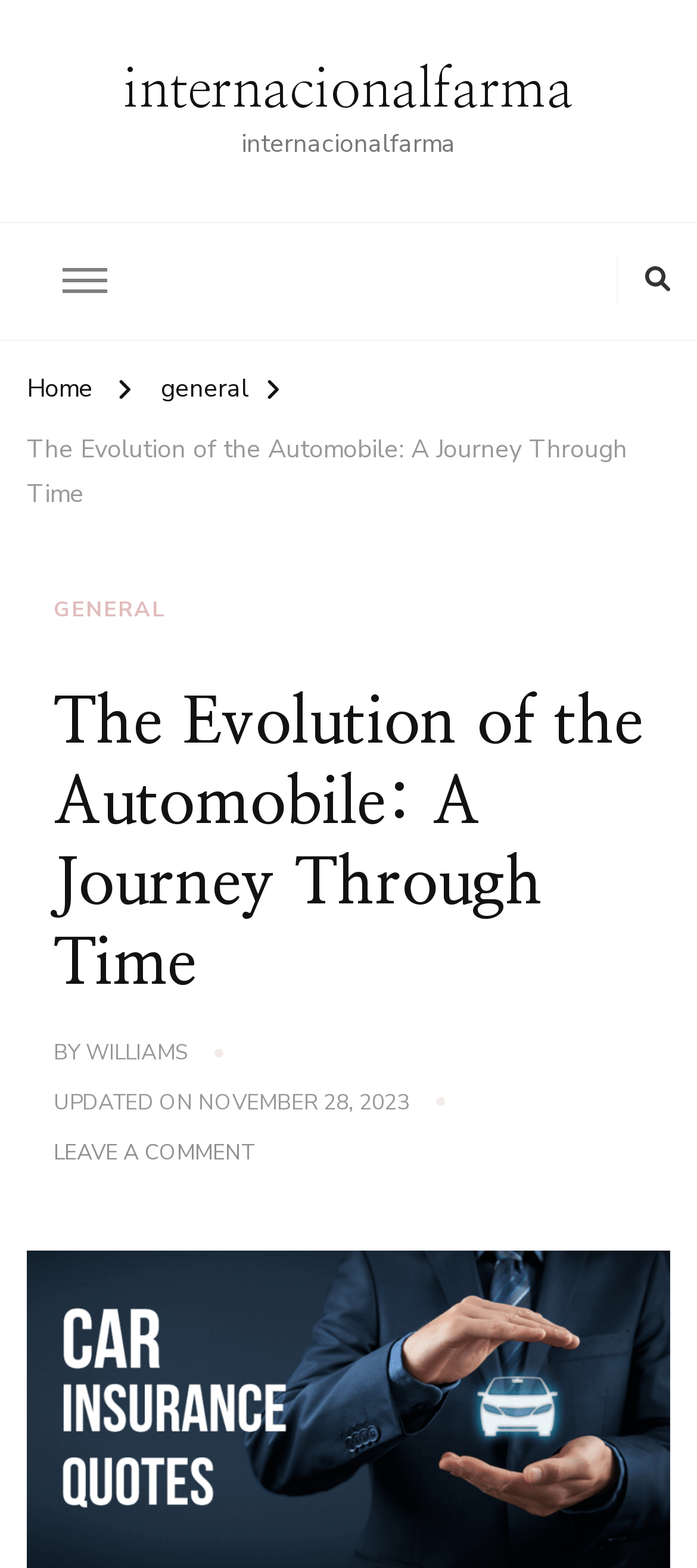Answer the question with a brief word or phrase:
When was the article updated?

NOVEMBER 28, 2023